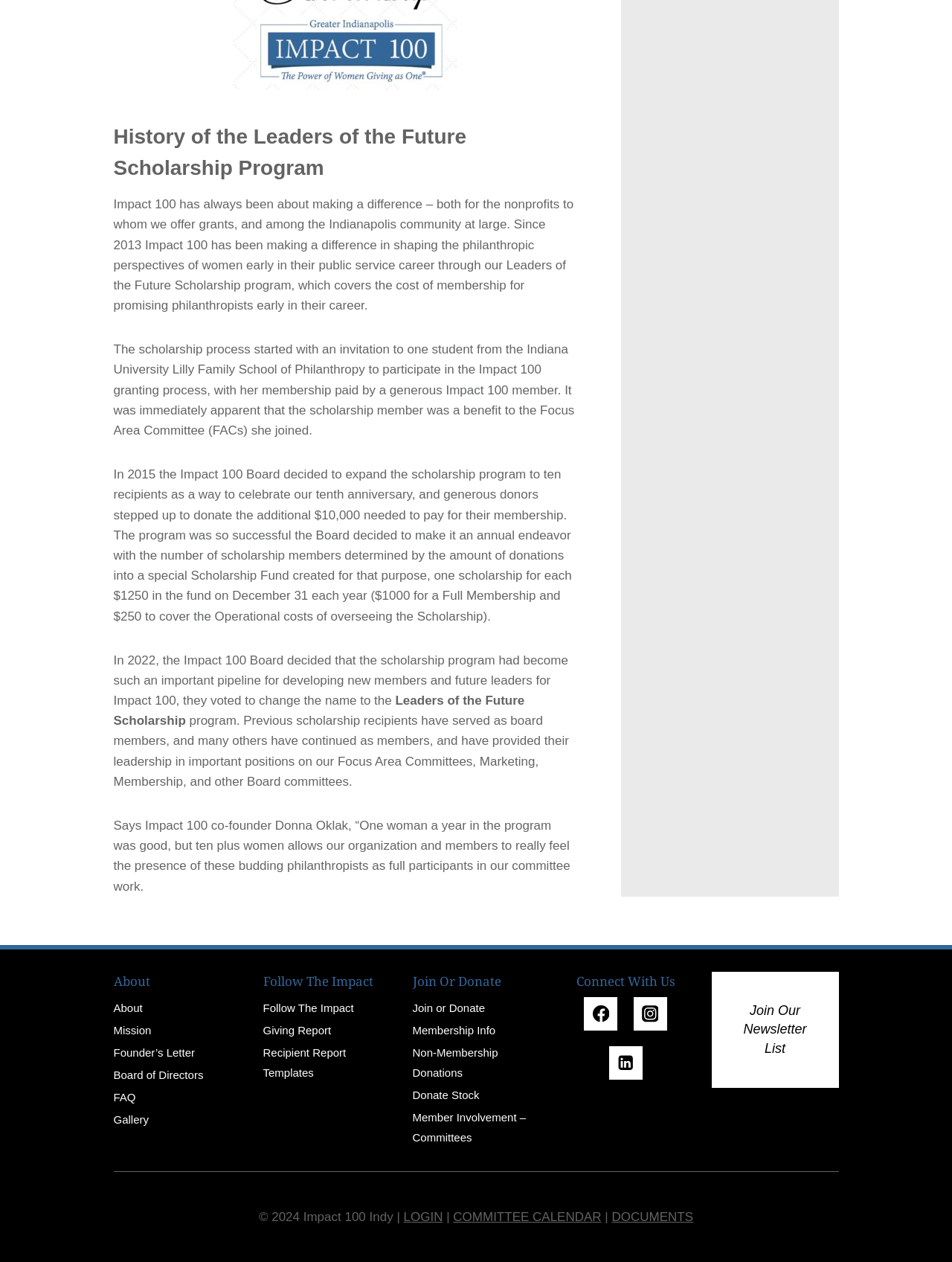What is the name of the co-founder quoted in the text?
Using the image, provide a detailed and thorough answer to the question.

The name of the co-founder quoted in the text is Donna Oklak, who says 'One woman a year in the program was good, but ten plus women allows our organization and members to really feel the presence of these budding philanthropists as full participants in our committee work.'